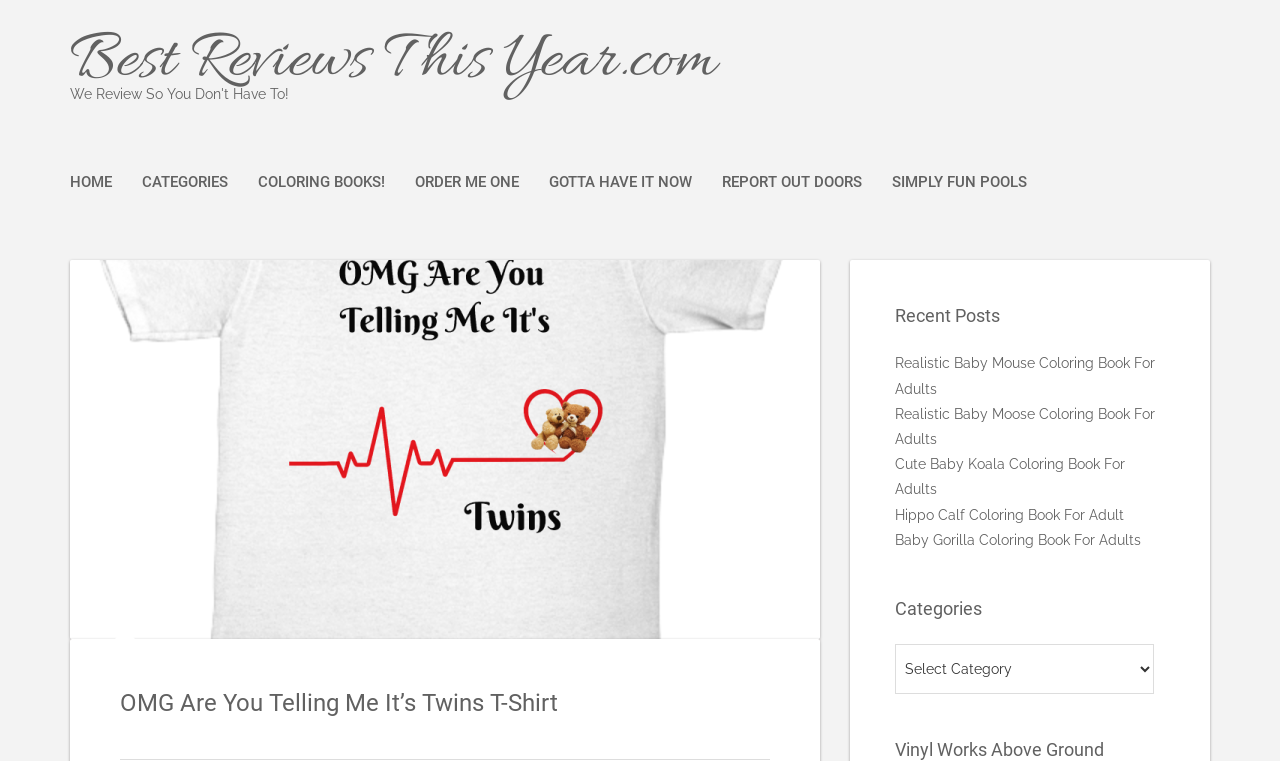What is the purpose of the 'ORDER ME ONE' link?
Using the picture, provide a one-word or short phrase answer.

To order a product